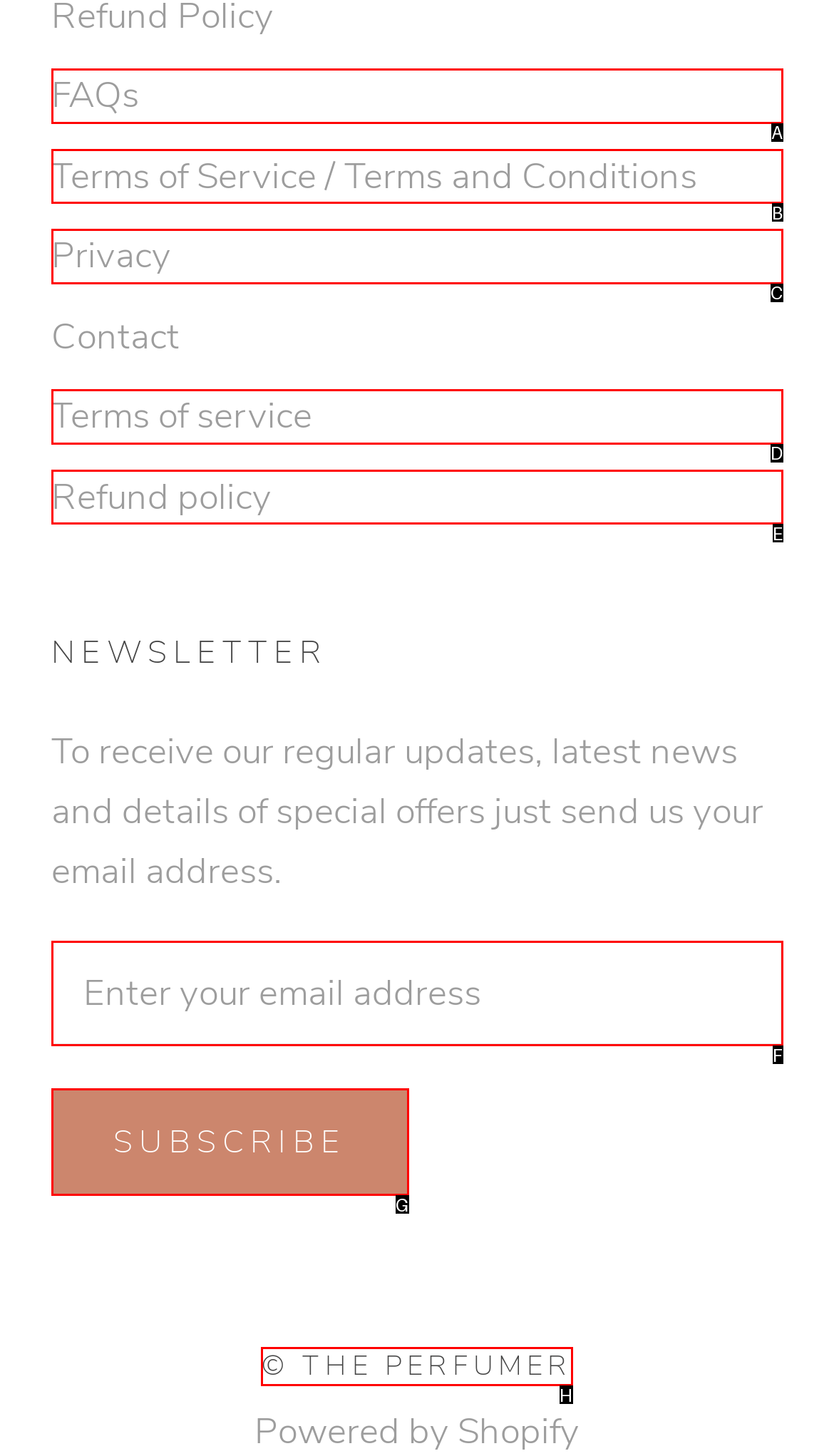Find the option that aligns with: Smart Home Devices
Provide the letter of the corresponding option.

None